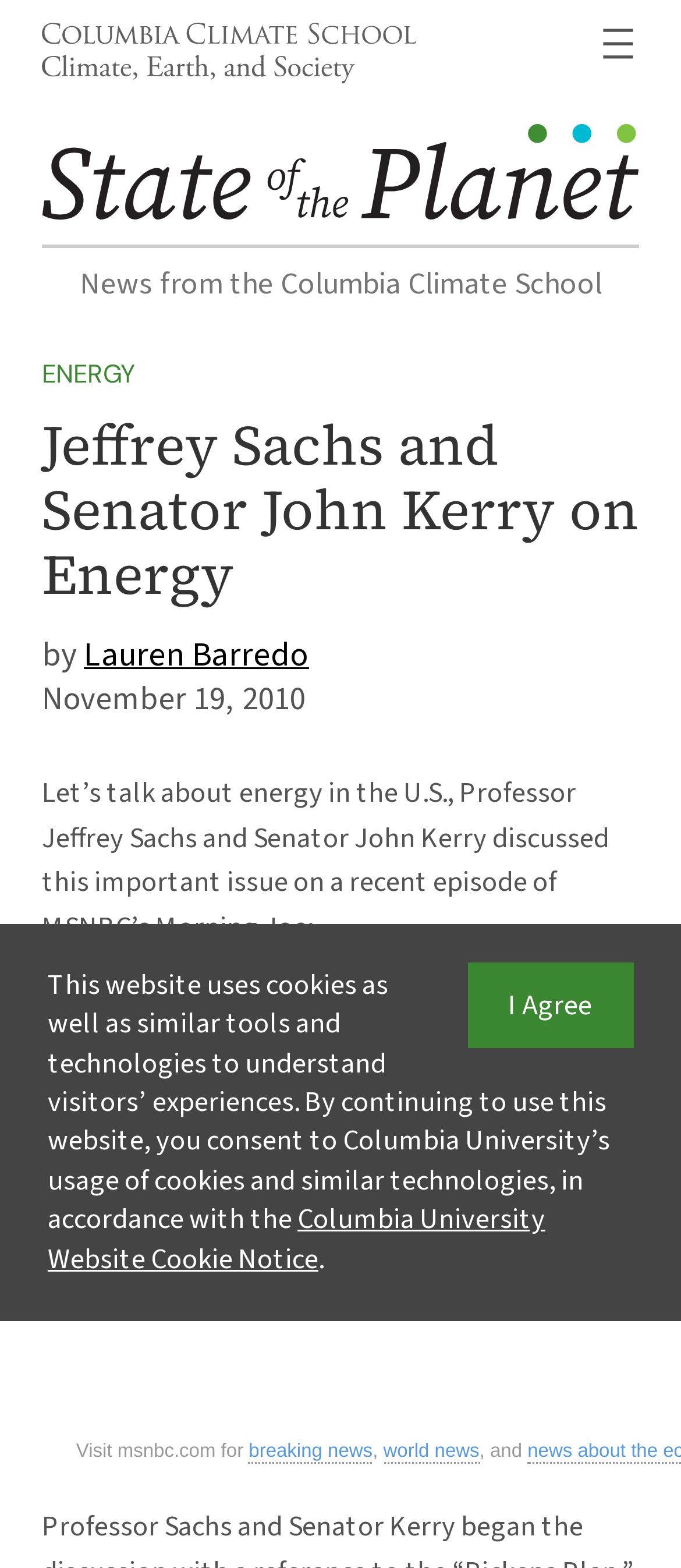Determine the primary headline of the webpage.

Jeffrey Sachs and Senator John Kerry on Energy